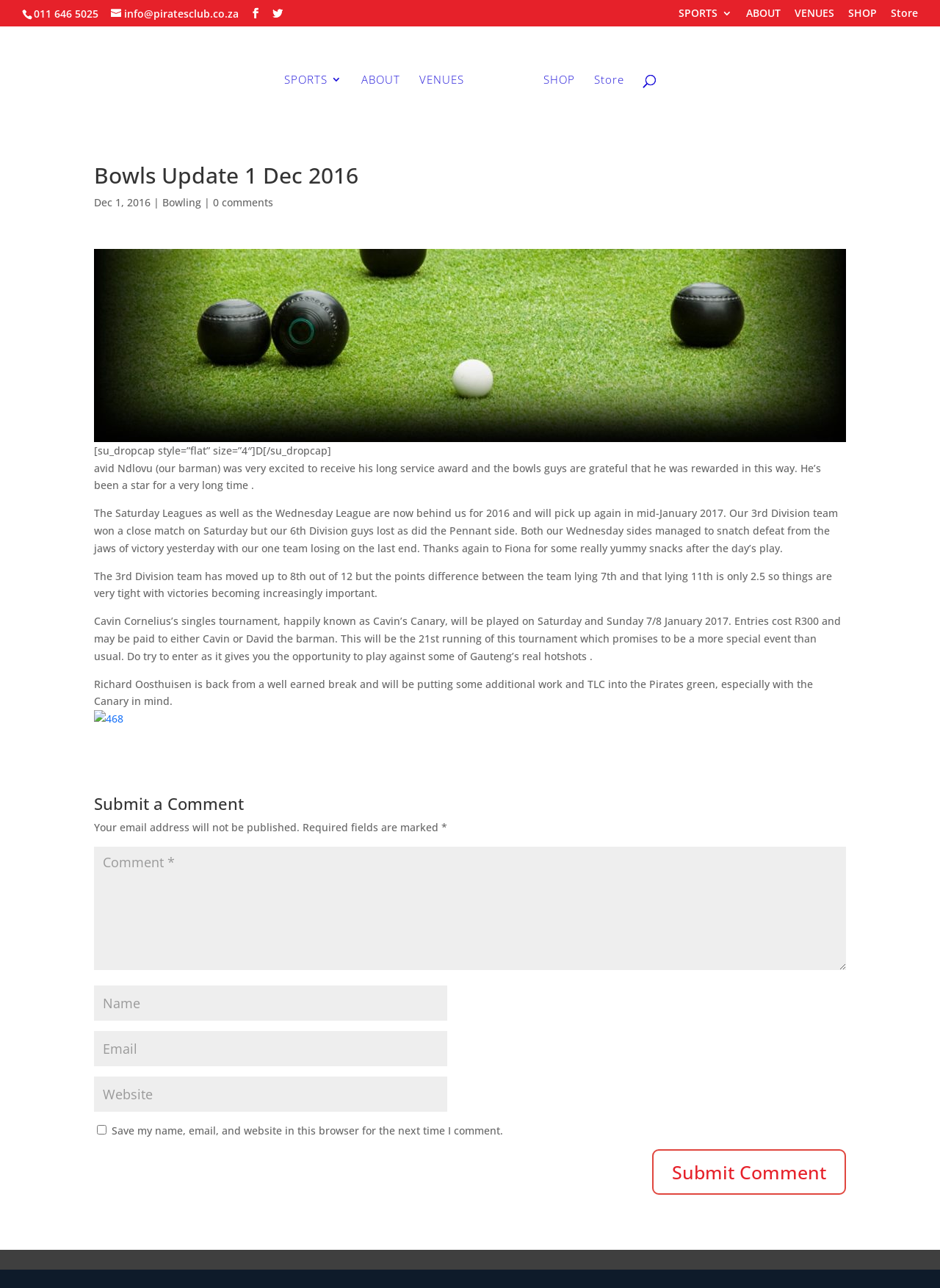Using the information from the screenshot, answer the following question thoroughly:
What is the name of the tournament mentioned in the article?

The article mentions a singles tournament called Cavin's Canary, which will be played on Saturday and Sunday, 7/8 January 2017. This information can be found in the static text element with the bounding box coordinates [0.1, 0.477, 0.895, 0.515].